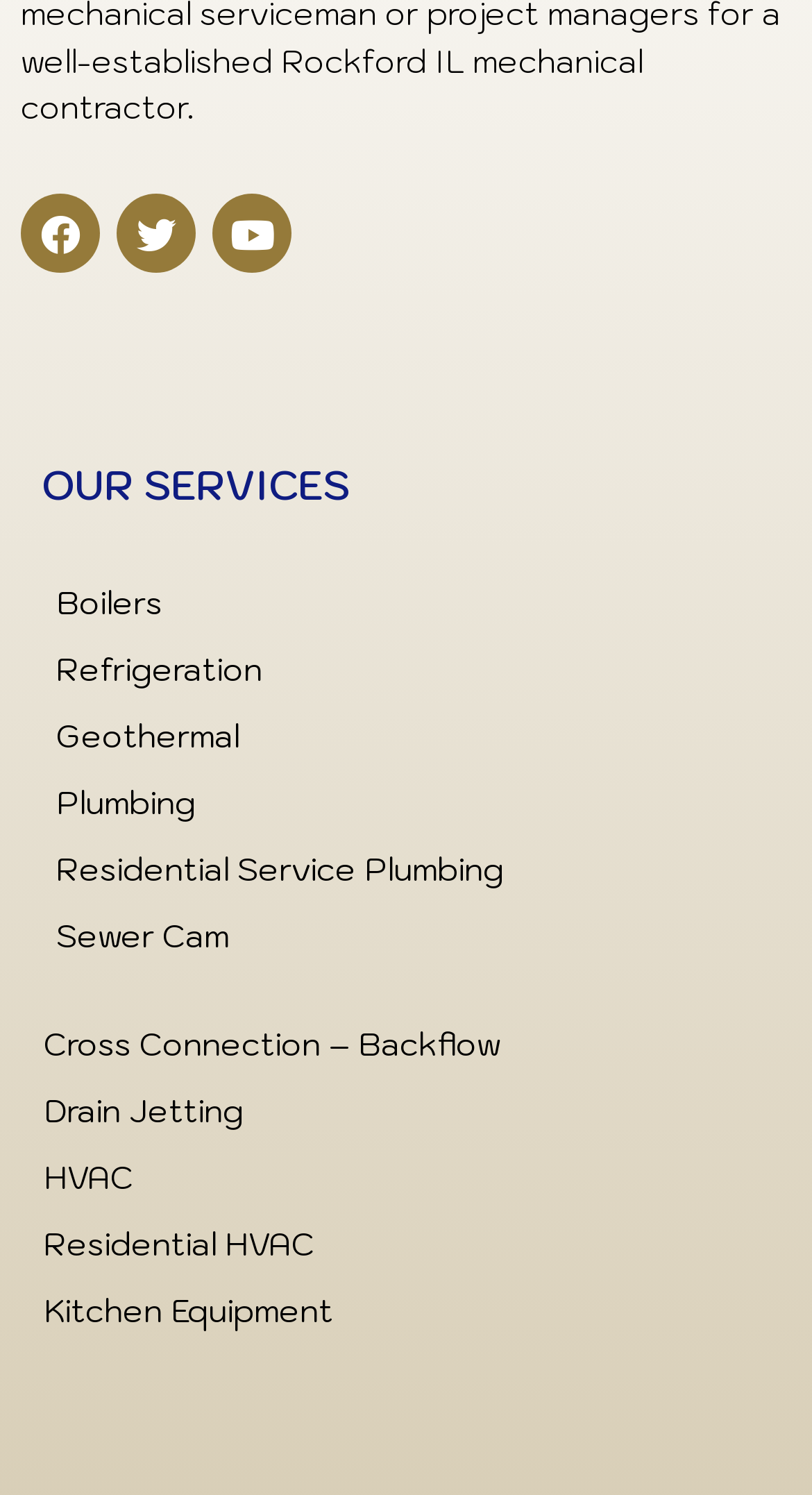Mark the bounding box of the element that matches the following description: "Residential Service Plumbing".

[0.051, 0.56, 0.949, 0.605]